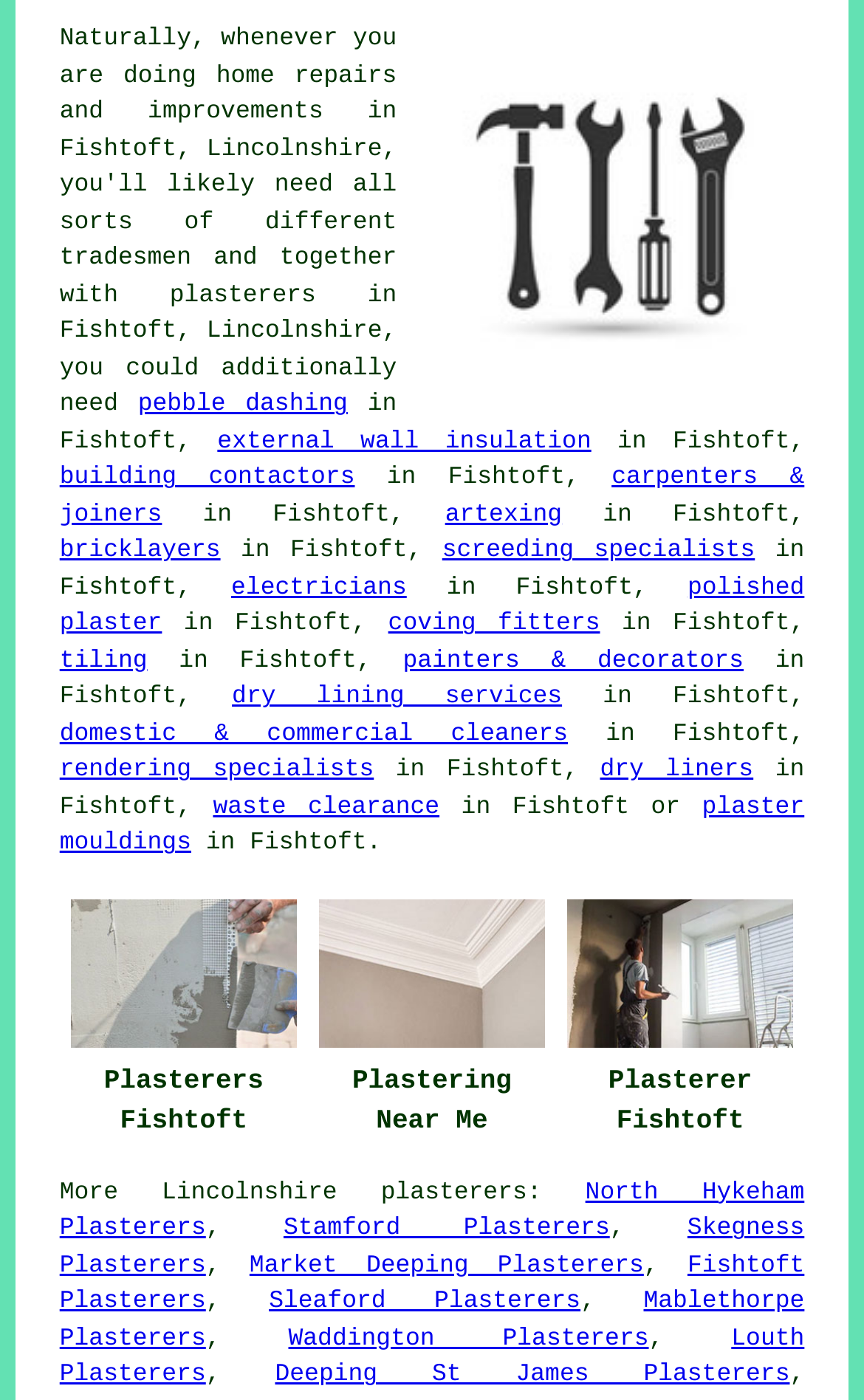Answer the question below with a single word or a brief phrase: 
What is the location mentioned in the image caption?

Fishtoft